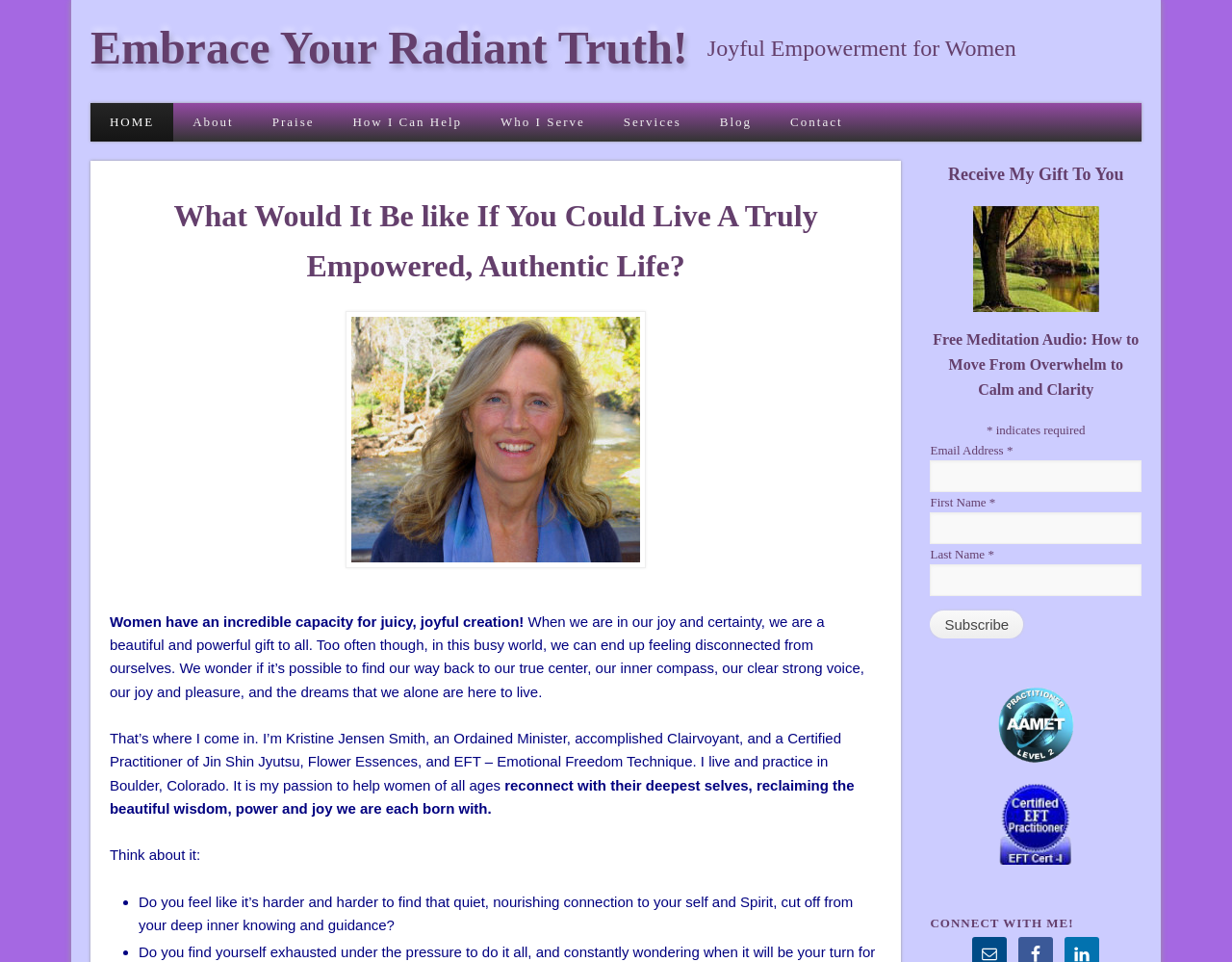Can you pinpoint the bounding box coordinates for the clickable element required for this instruction: "Subscribe to the newsletter"? The coordinates should be four float numbers between 0 and 1, i.e., [left, top, right, bottom].

[0.755, 0.635, 0.831, 0.664]